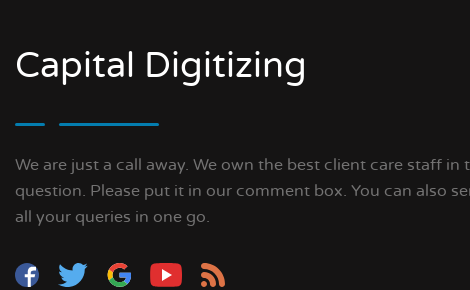How can clients inquire about the company?
Answer with a single word or phrase by referring to the visual content.

Through various channels